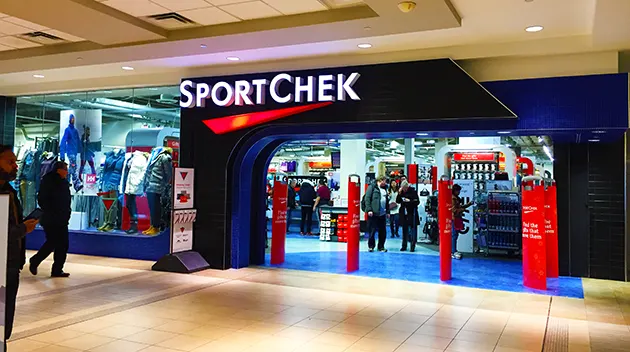Thoroughly describe what you see in the image.

The image showcases the entrance of a Sport Chek store, a prominent sporting goods retailer located in a shopping mall. The striking signage overhead prominently displays the store's name, "SPORTCHEK," illuminated in bold white letters against a dark backdrop. The entrance features a modern architectural design with a curved facade, inviting customers into the store. 

Inside, the layout is visible through the large glass windows, revealing a well-organized interior stocked with a wide range of athletic apparel and equipment. Shoppers can be seen browsing various merchandise, indicative of a vibrant shopping atmosphere. The color scheme predominantly features shades of blue, red, and white, creating a dynamic and energetic ambiance that resonates with the sporting theme. The scene captures the essence of a bustling retail experience, highlighting Sport Chek as a go-to destination for sporting enthusiasts.